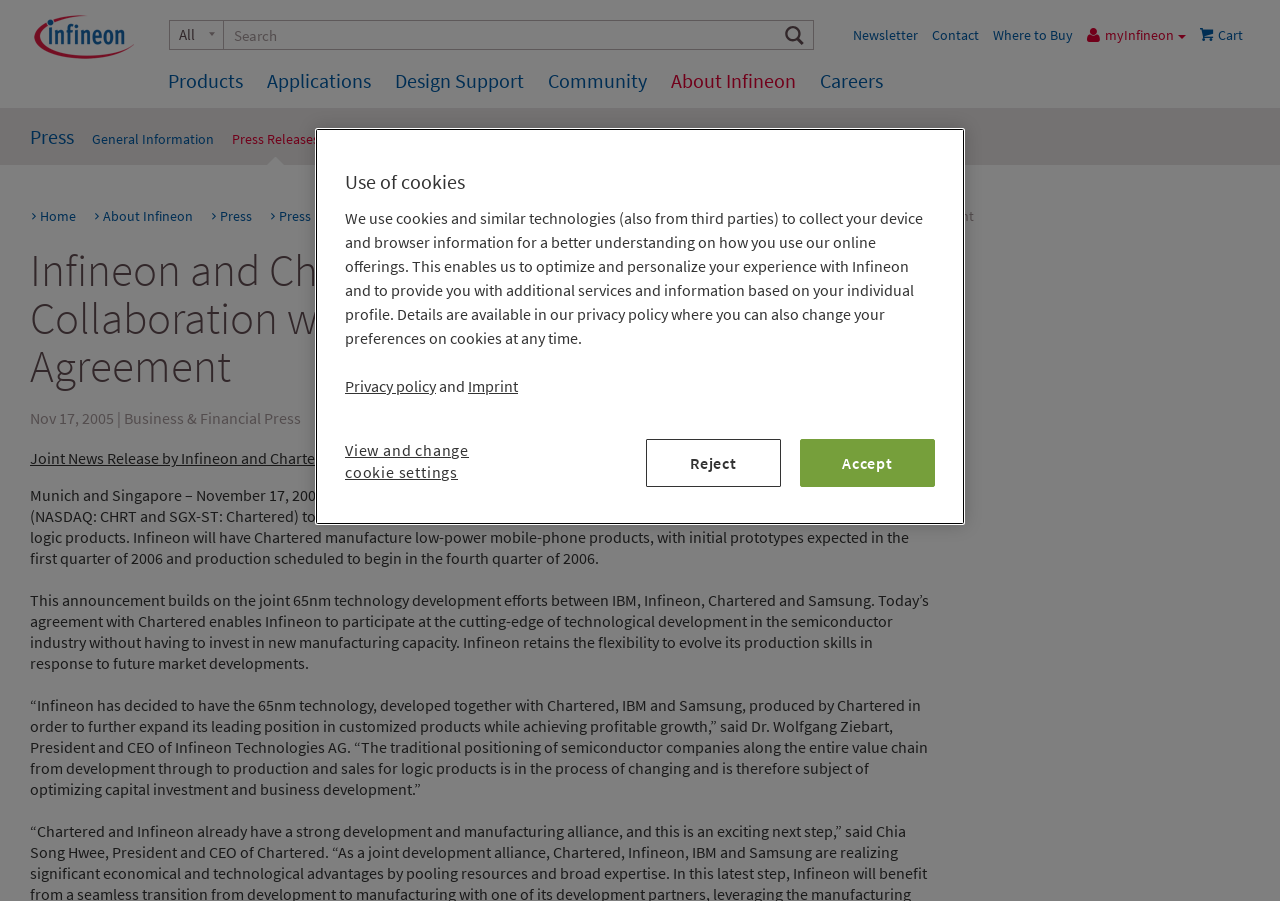Generate a thorough explanation of the webpage's elements.

The webpage is about Infineon Technologies, a semiconductor and system solutions company. At the top, there is a logo and a navigation menu with links to various sections such as Products, Applications, Design Support, Community, About Infineon, and Careers. Below the navigation menu, there is a search bar with a button and a link to the newsletter.

On the left side, there are several links to press-related pages, including Press, General Information, Press Releases, Market News, Press Kits, Media Pool, Events, and Contacts. Above these links, there is a link to the home page.

The main content of the webpage is an article titled "Infineon and Chartered Expand Development Collaboration with 65nm Manufacturing Agreement". The article is dated November 17, 2005, and is categorized under Business & Financial Press. The text describes a joint news release by Infineon and Chartered, announcing an agreement for the manufacturing of 65 nanometer logic products.

At the bottom of the page, there is a cookie banner with a heading "Use of cookies" and a description of how the company uses cookies and similar technologies to collect device and browser information. There are links to the privacy policy and imprint, as well as buttons to reject or accept cookies, and to view and change cookie settings.